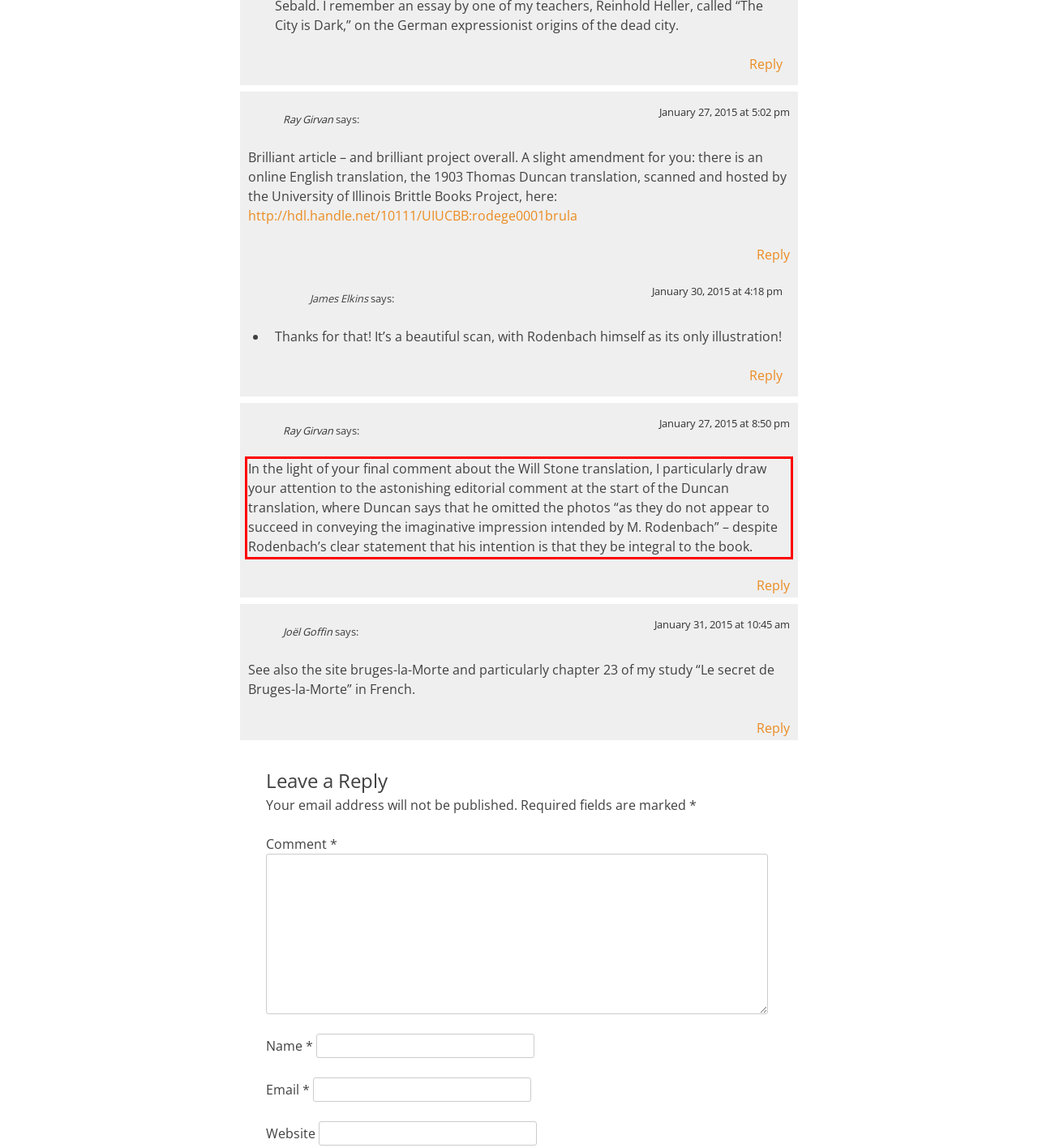Identify the text inside the red bounding box on the provided webpage screenshot by performing OCR.

In the light of your final comment about the Will Stone translation, I particularly draw your attention to the astonishing editorial comment at the start of the Duncan translation, where Duncan says that he omitted the photos “as they do not appear to succeed in conveying the imaginative impression intended by M. Rodenbach” – despite Rodenbach’s clear statement that his intention is that they be integral to the book.